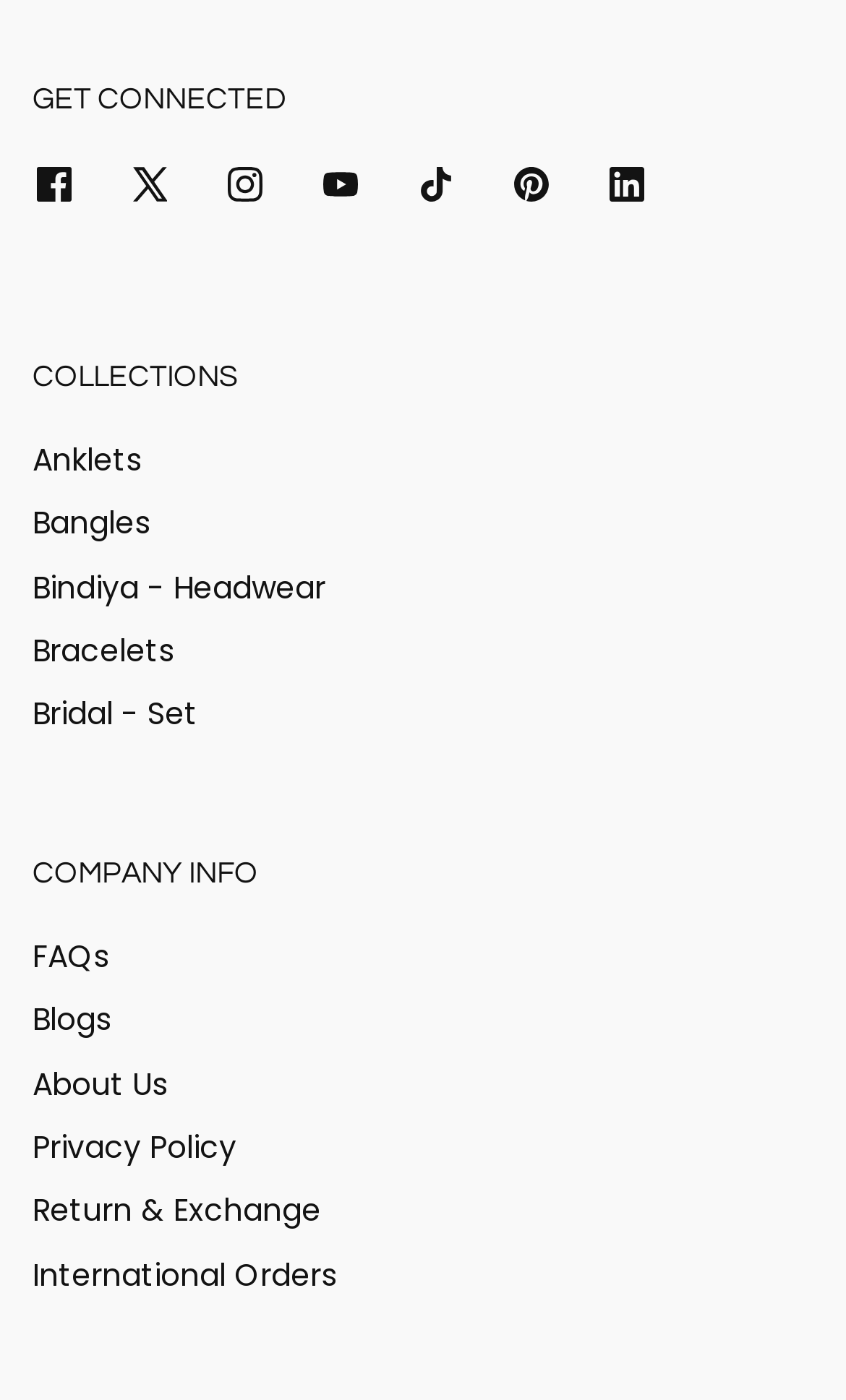Could you determine the bounding box coordinates of the clickable element to complete the instruction: "Go to YouTube channel"? Provide the coordinates as four float numbers between 0 and 1, i.e., [left, top, right, bottom].

[0.346, 0.097, 0.459, 0.165]